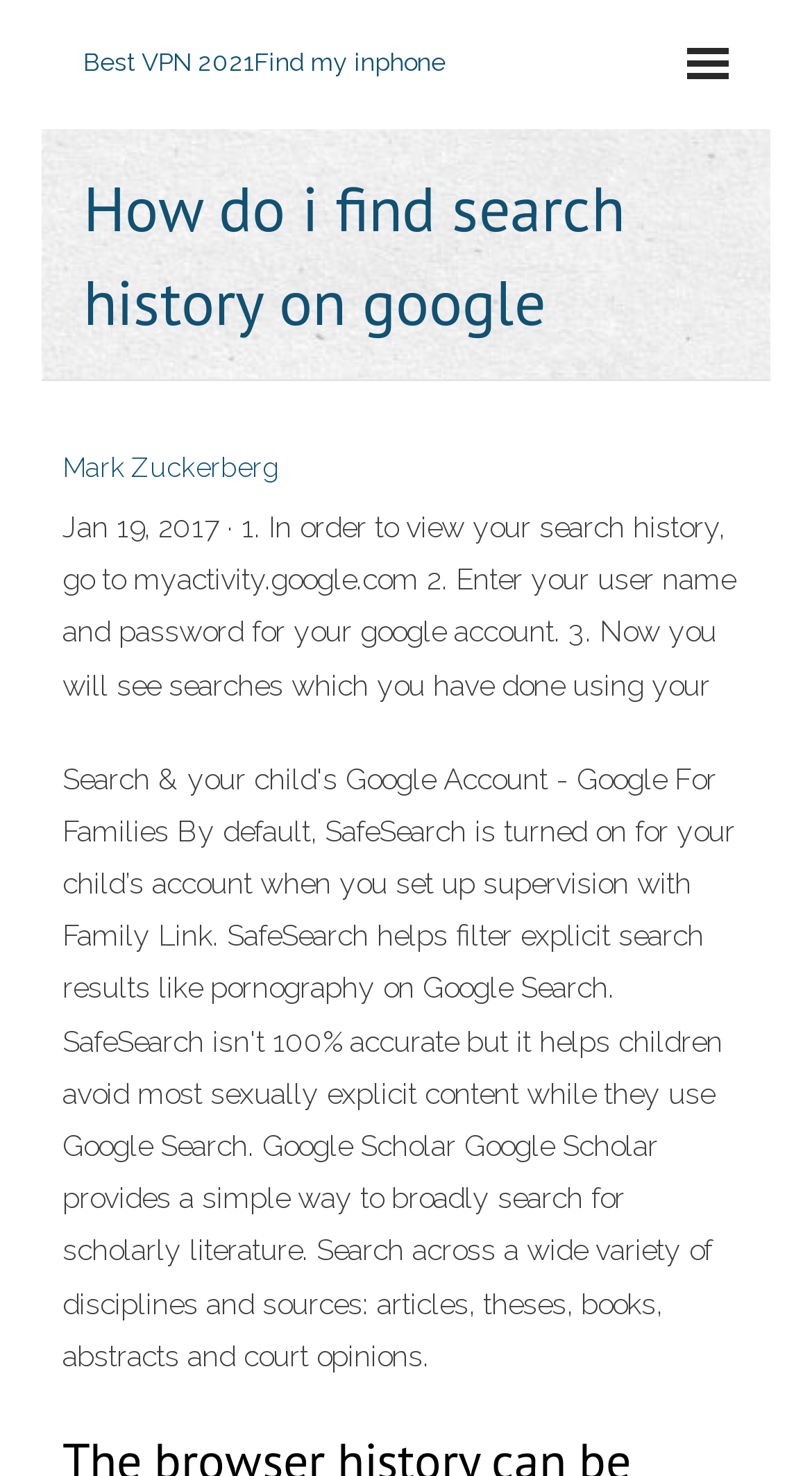Who is mentioned in the webpage content?
We need a detailed and exhaustive answer to the question. Please elaborate.

I found Mark Zuckerberg's name on the webpage, which is a link. Although the context is not clear, it is evident that Mark Zuckerberg is mentioned in the webpage content.